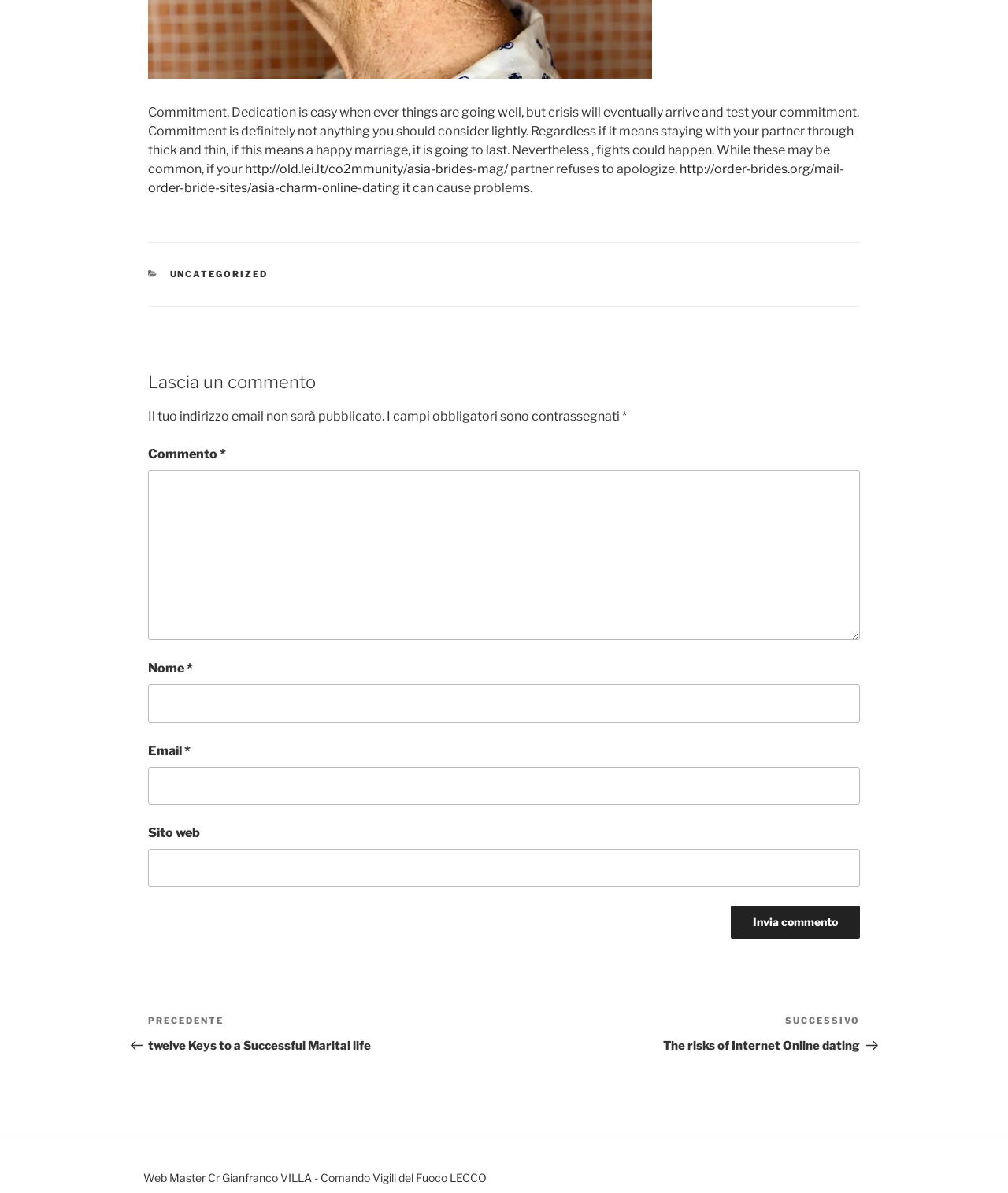Provide the bounding box for the UI element matching this description: "parent_node: Email * aria-describedby="email-notes" name="email"".

[0.147, 0.643, 0.853, 0.675]